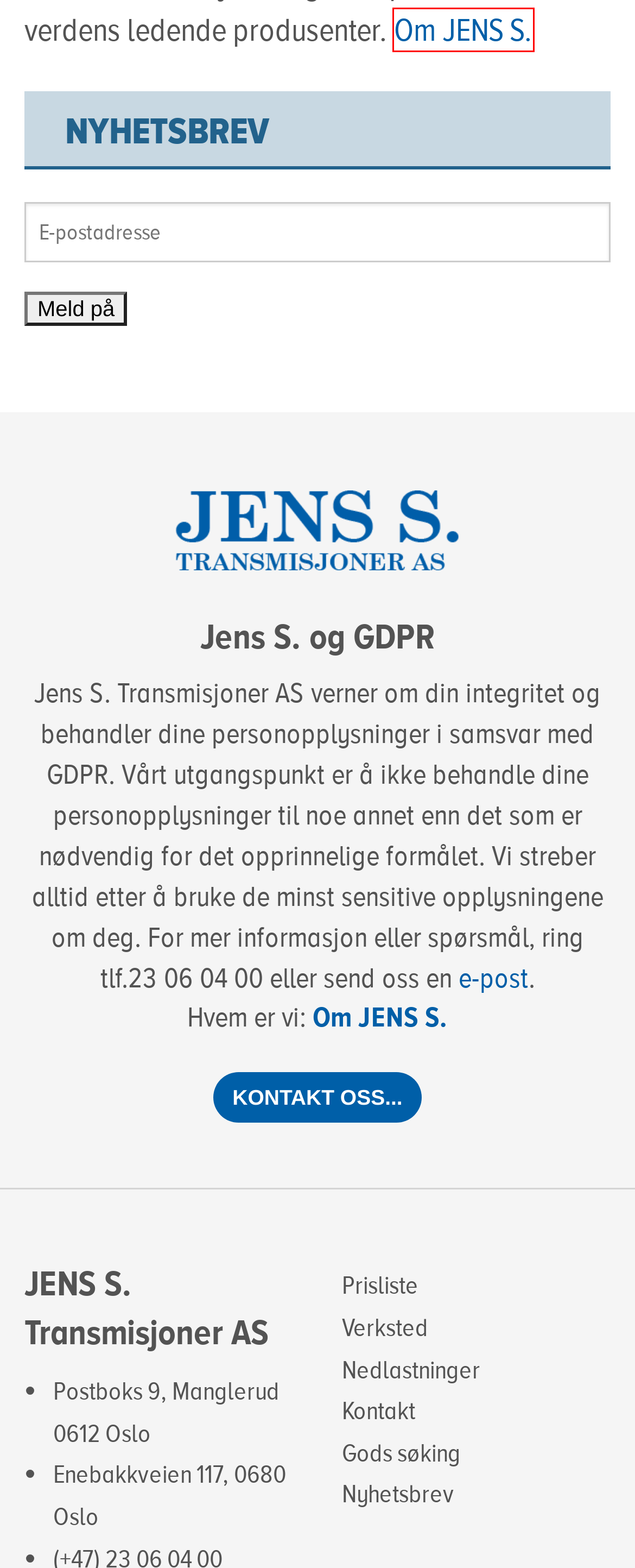Given a webpage screenshot featuring a red rectangle around a UI element, please determine the best description for the new webpage that appears after the element within the bounding box is clicked. The options are:
A. Her finnre du oversikt på ansatte i Jens S Transmisjoner Norge
         | Jens-S
B. Verkstedet
         | Jens-S
C. Gods søkning
         | Jens-S
D. Nyhetsbrev
         | Jens-S
E. Prisliste
         | Jens-S
F. Om Jens-S
         | Jens-S
G. Produktkataloger
         | Jens-S
H. Transmissioner Forside
         | Jens-S

F